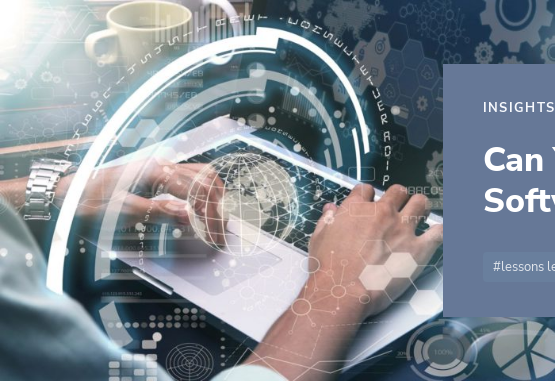What does the globe in the background represent?
Provide a well-explained and detailed answer to the question.

The abstract graphics and patterns in the background, including a globe, represent the complexities of modern technology, illustrating themes of global connectivity and information processing.